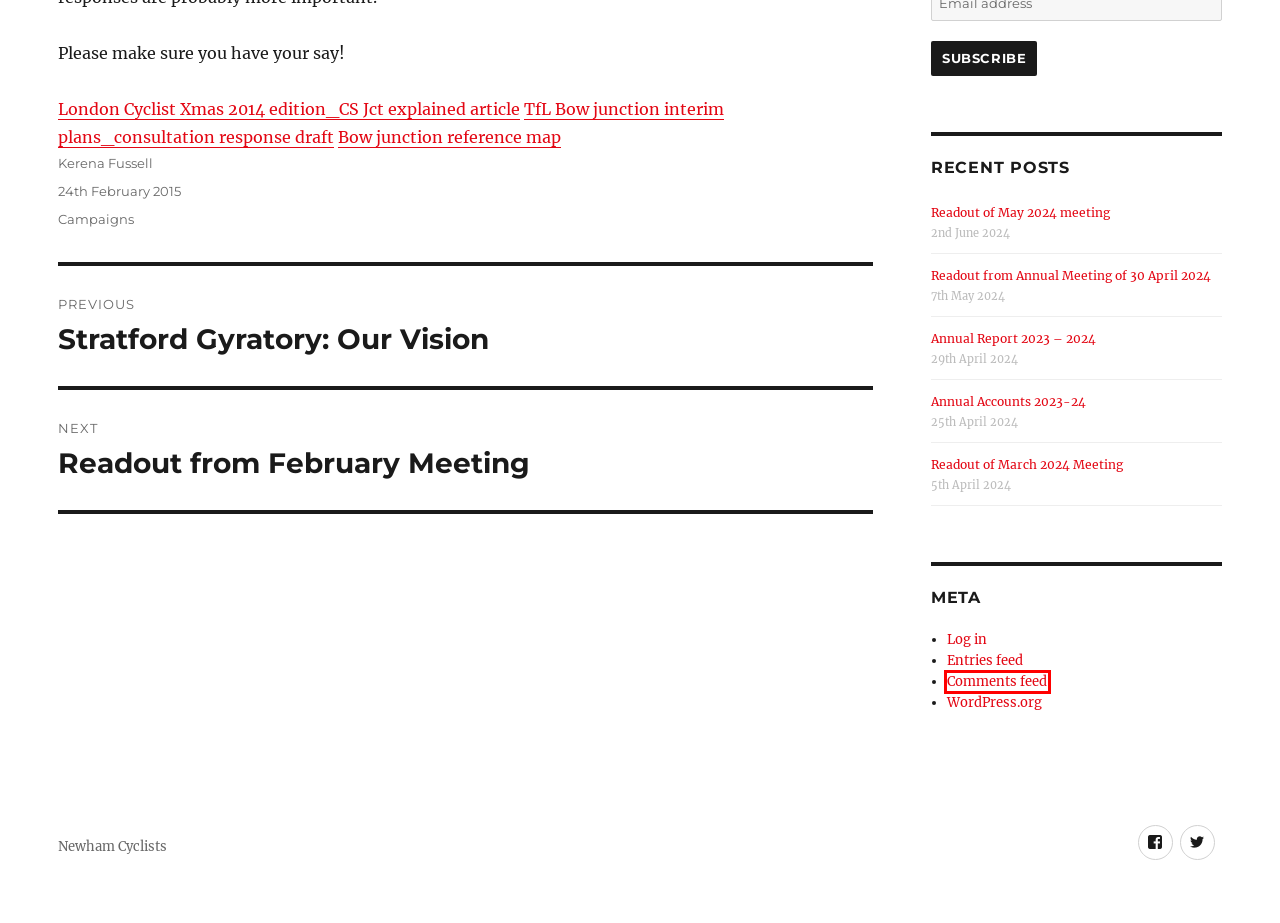Evaluate the webpage screenshot and identify the element within the red bounding box. Select the webpage description that best fits the new webpage after clicking the highlighted element. Here are the candidates:
A. Readout from February Meeting – Newham Cyclists
B. Comments for Newham Cyclists
C. Readout from Annual Meeting of 30 April 2024 – Newham Cyclists
D. Annual Report 2023 – 2024 – Newham Cyclists
E. Readout of March 2024 Meeting – Newham Cyclists
F. Readout of May 2024 meeting – Newham Cyclists
G. Annual Accounts 2023-24 – Newham Cyclists
H. Log In ‹ Newham Cyclists — WordPress

B